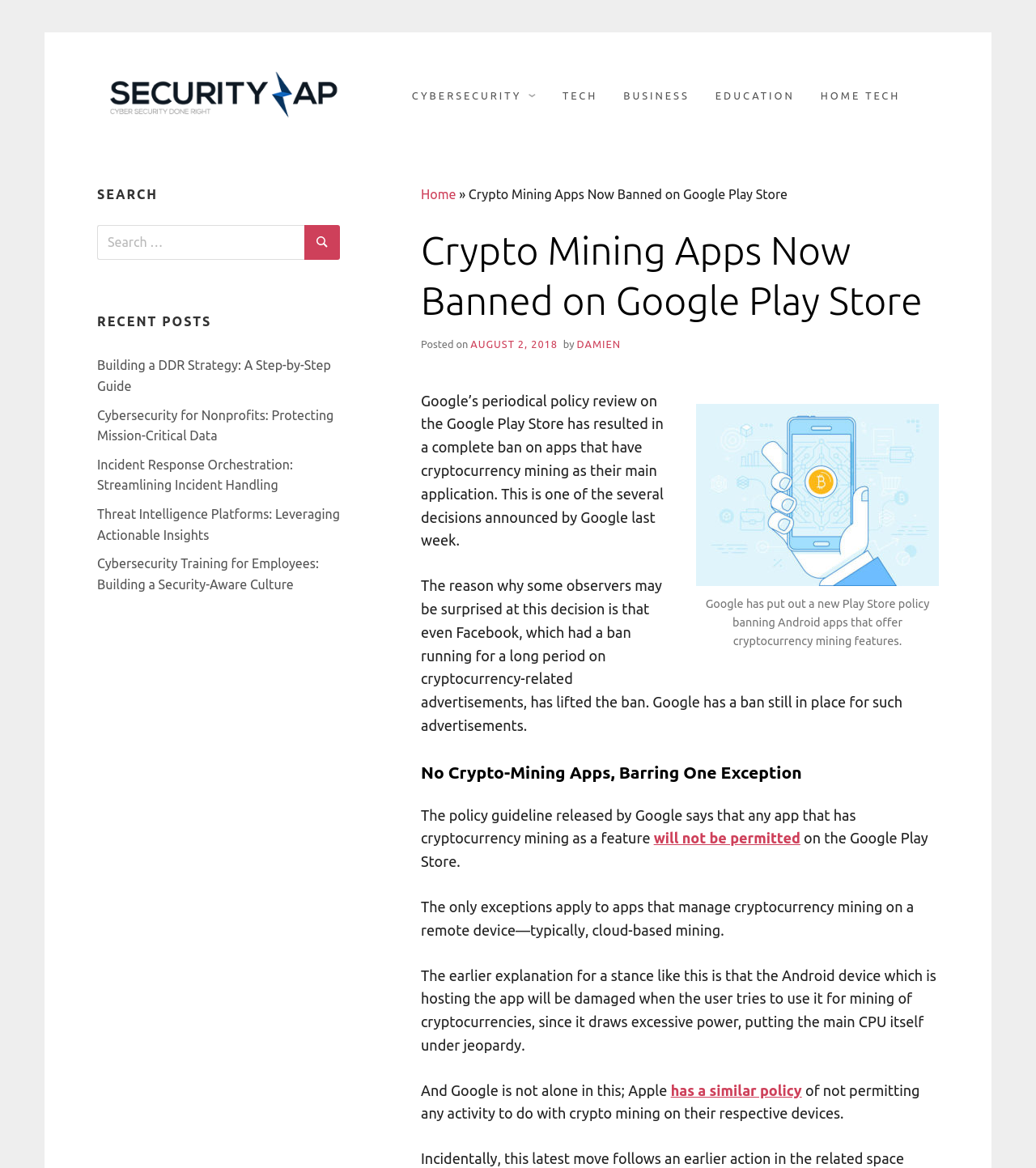Please locate the bounding box coordinates of the element that should be clicked to achieve the given instruction: "Check the recent post about Incident Response Orchestration".

[0.094, 0.391, 0.283, 0.422]